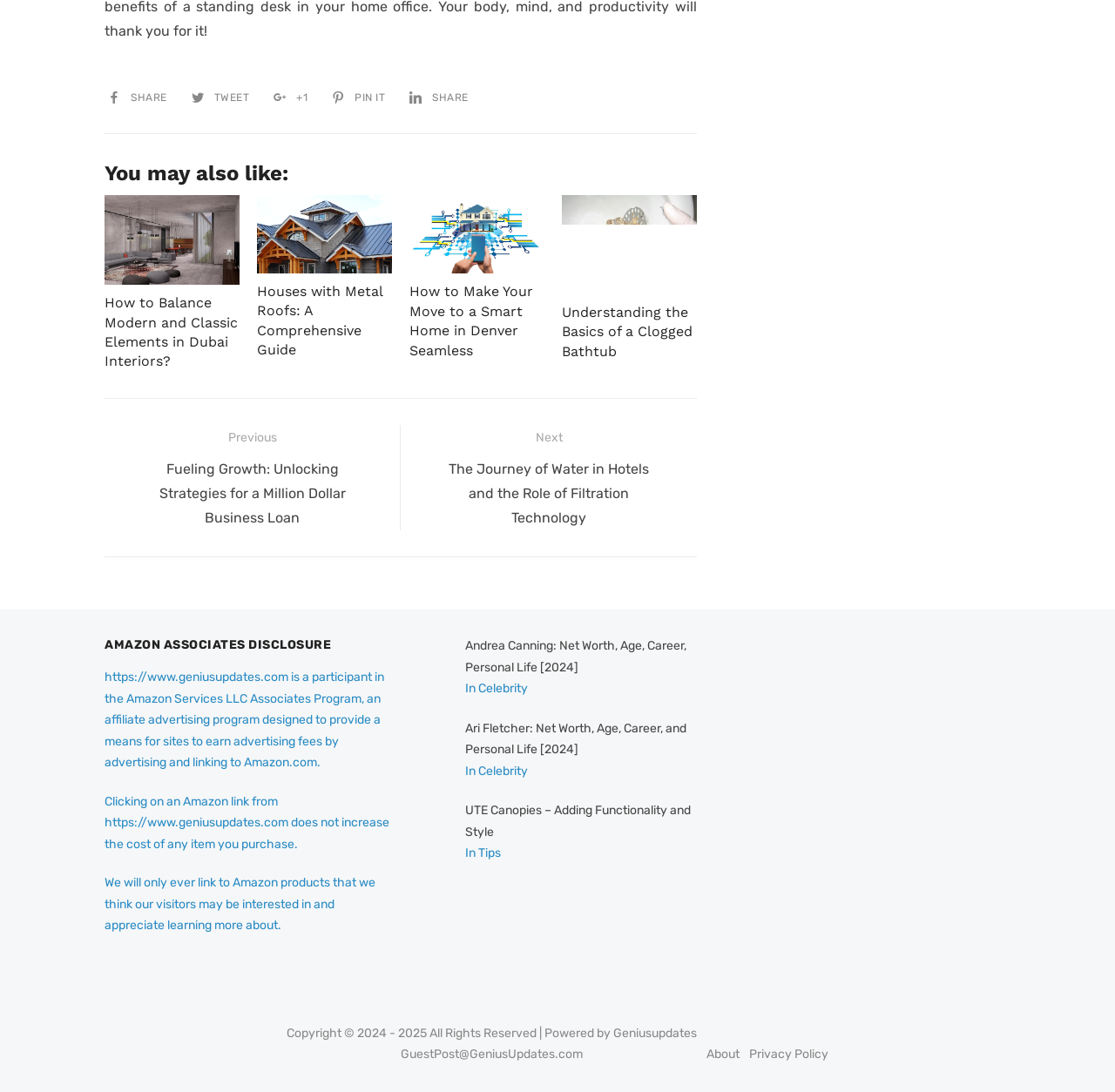What is the Amazon Associates Disclosure about?
Using the visual information, respond with a single word or phrase.

Affiliate program